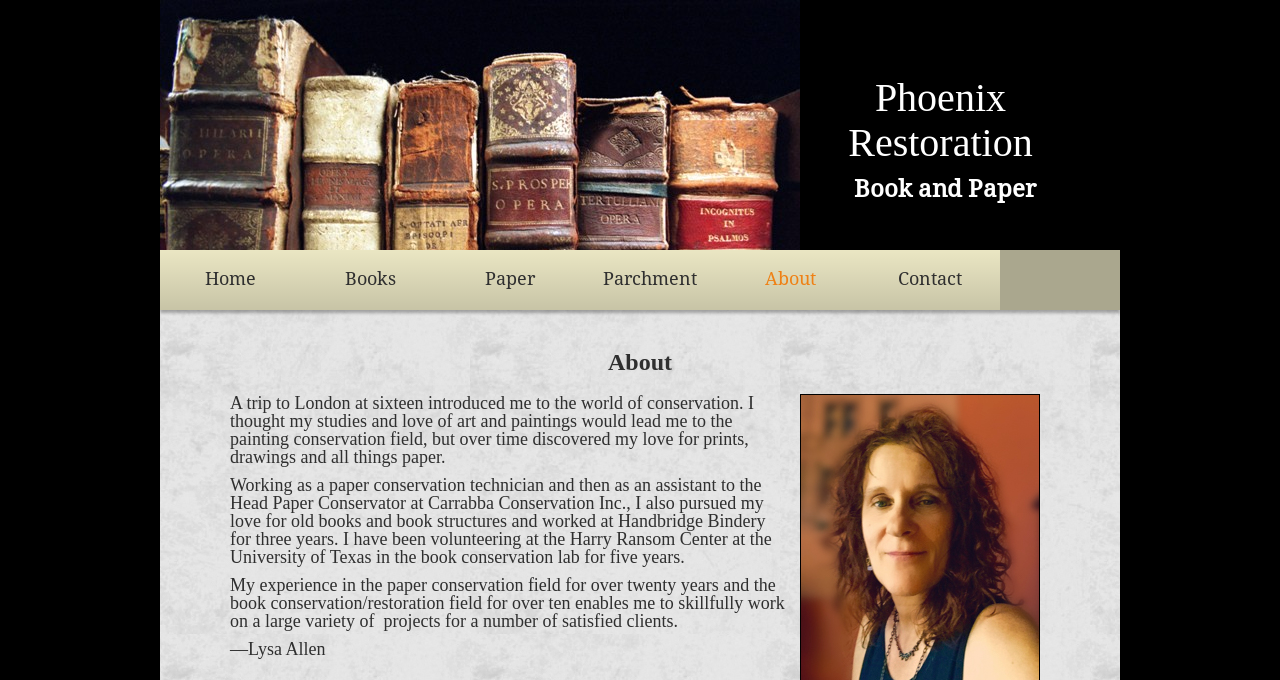How long did Lysa Allen work at Handbridge Bindery? Examine the screenshot and reply using just one word or a brief phrase.

Three years